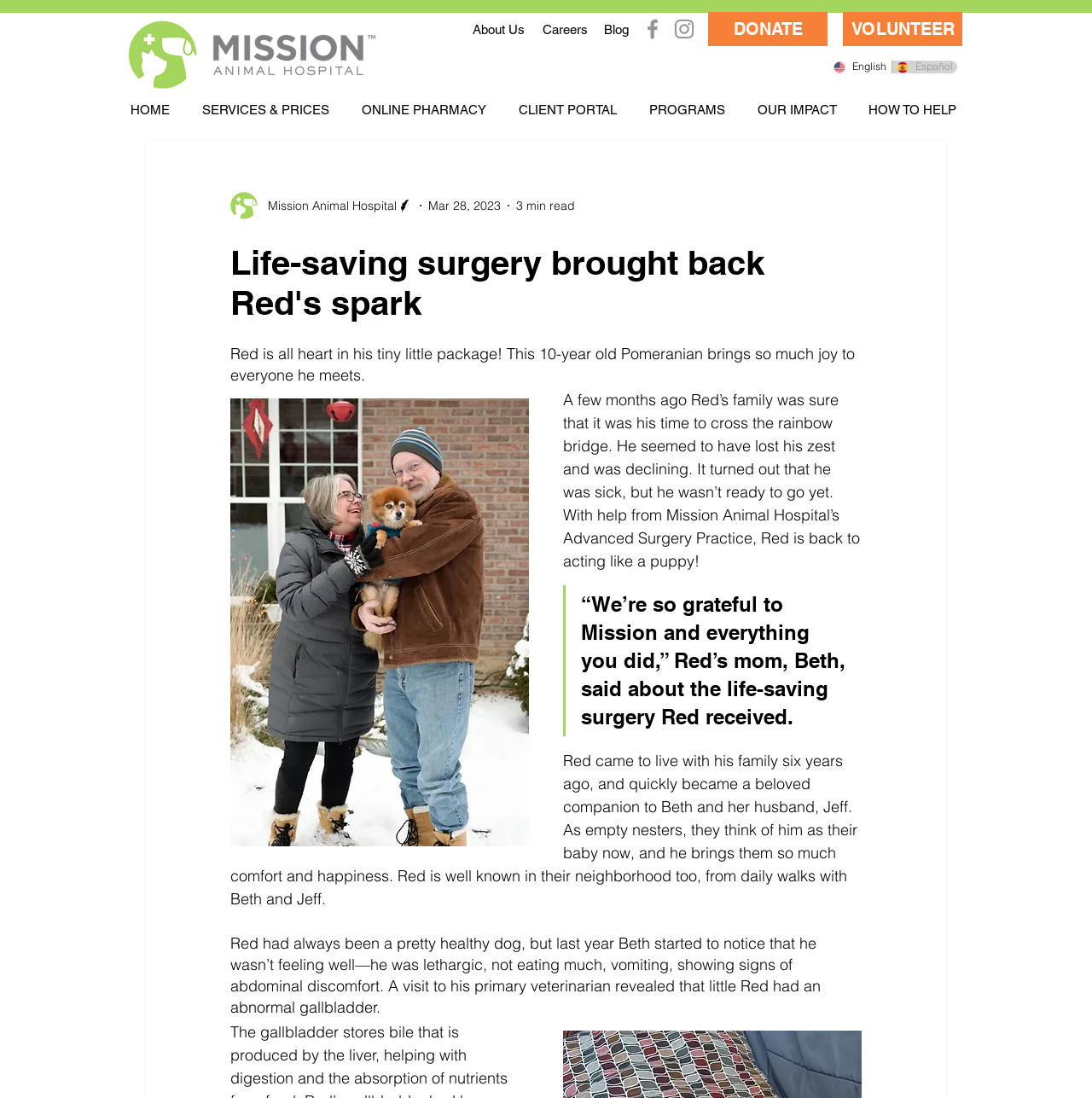Provide a thorough summary of the webpage.

This webpage is about a heartwarming story of a 10-year-old Pomeranian named Red, who underwent life-saving surgery at Mission Animal Hospital. At the top of the page, there is a logo of MAH (Mission Animal Hospital) with a trademark symbol, followed by a navigation menu with links to "About Us", "Careers", "Blog", and "Social Bar" with Facebook and Instagram icons.

Below the navigation menu, there is a prominent call-to-action section with buttons to "DONATE" and "VOLUNTEER", accompanied by a language selector with options for English and Spanish.

The main content of the page is a blog post titled "Life-saving surgery brought back Red's spark", which tells the story of Red's journey from being sick to recovering with the help of Mission Animal Hospital's Advanced Surgery Practice. The post includes a brief summary of Red's story, followed by a longer narrative that describes his health issues, the surgery, and his recovery.

The blog post is accompanied by an image of the writer, and there are several blocks of text that describe Red's personality, his relationship with his family, and his health issues. There is also a blockquote with a quote from Red's mom, Beth, expressing gratitude to Mission Animal Hospital.

Throughout the page, there are several links to other sections of the website, including "HOME", "SERVICES & PRICES", "ONLINE PHARMACY", "CLIENT PORTAL", "PROGRAMS", "OUR IMPACT", and "HOW TO HELP".